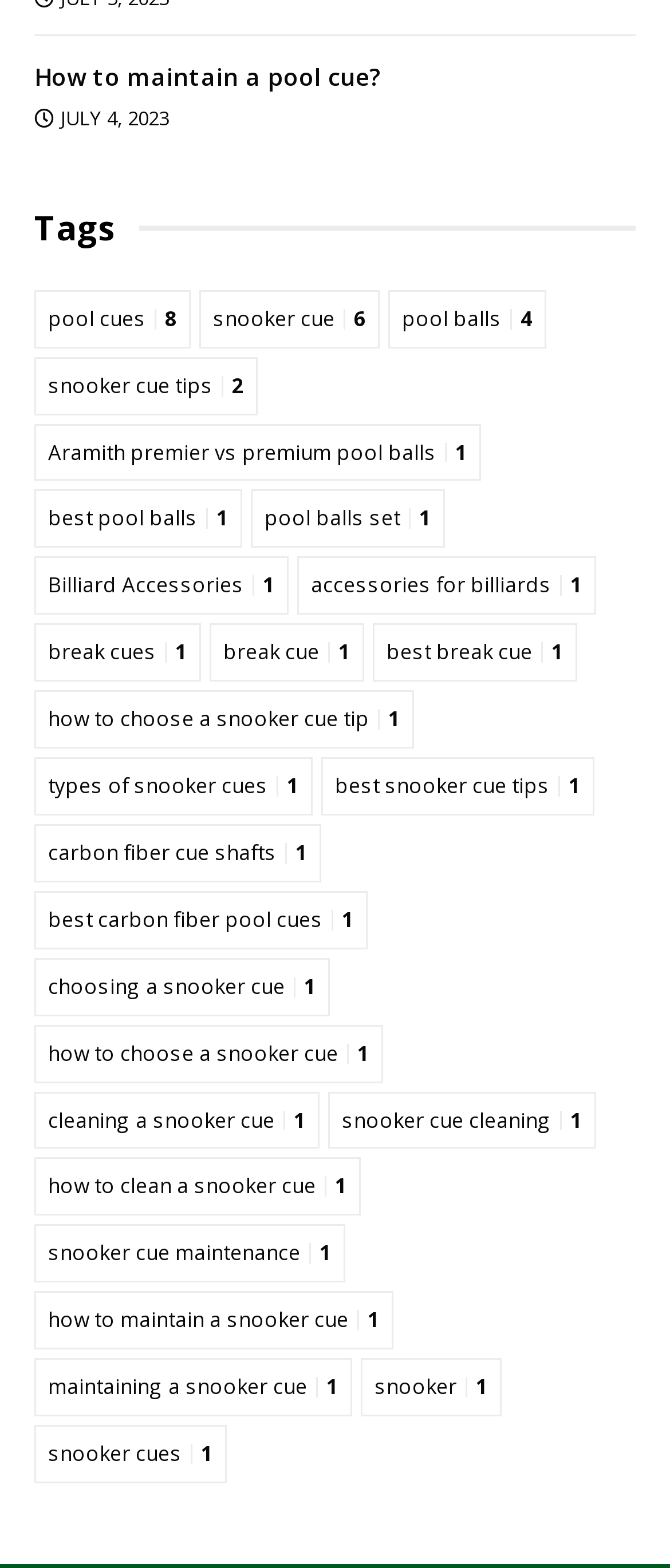Identify the bounding box coordinates of the region that should be clicked to execute the following instruction: "Click on 'How to maintain a pool cue?'".

[0.051, 0.038, 0.569, 0.059]